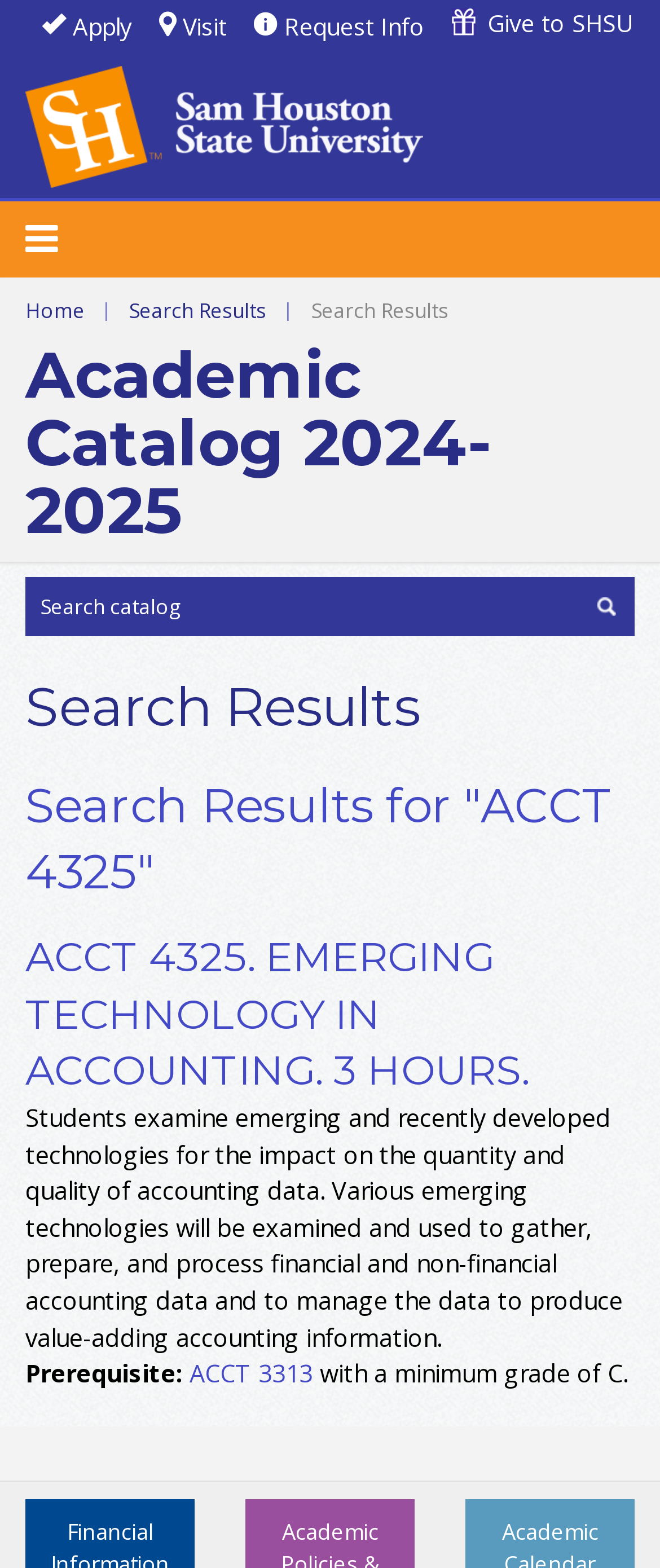How many links are there in the top navigation bar?
Please craft a detailed and exhaustive response to the question.

The top navigation bar contains four links: 'Apply', 'Visit', 'Request Info', and 'Give to SHSU'. These links are located at the top of the webpage, below the university's logo.